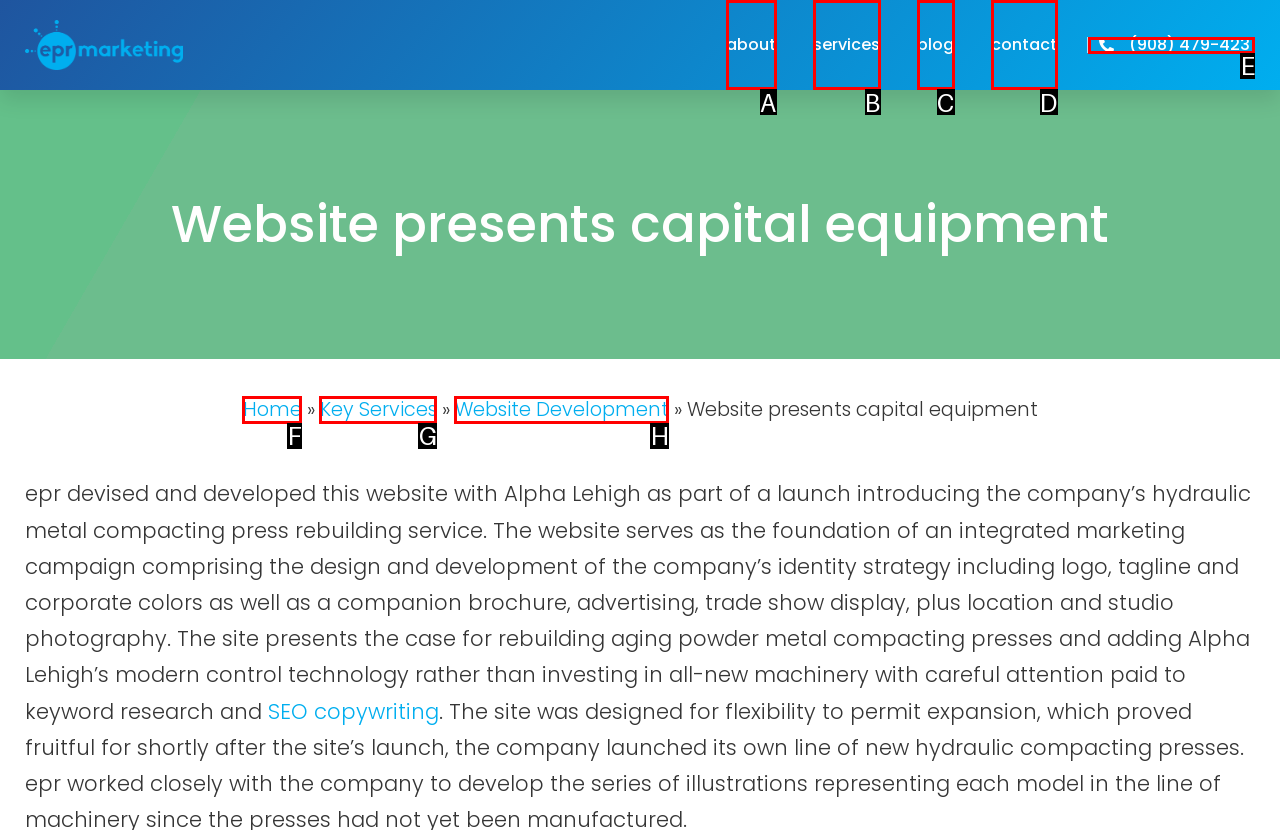Given the description: About, select the HTML element that matches it best. Reply with the letter of the chosen option directly.

A